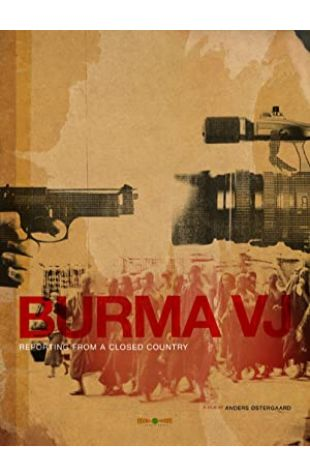What does the tagline of the documentary succinctly capture?
Using the information from the image, answer the question thoroughly.

The caption states that the tagline 'Reporting from a Closed Country' succinctly captures the essence of documenting events under restrictive conditions, which is the core theme of the documentary film.